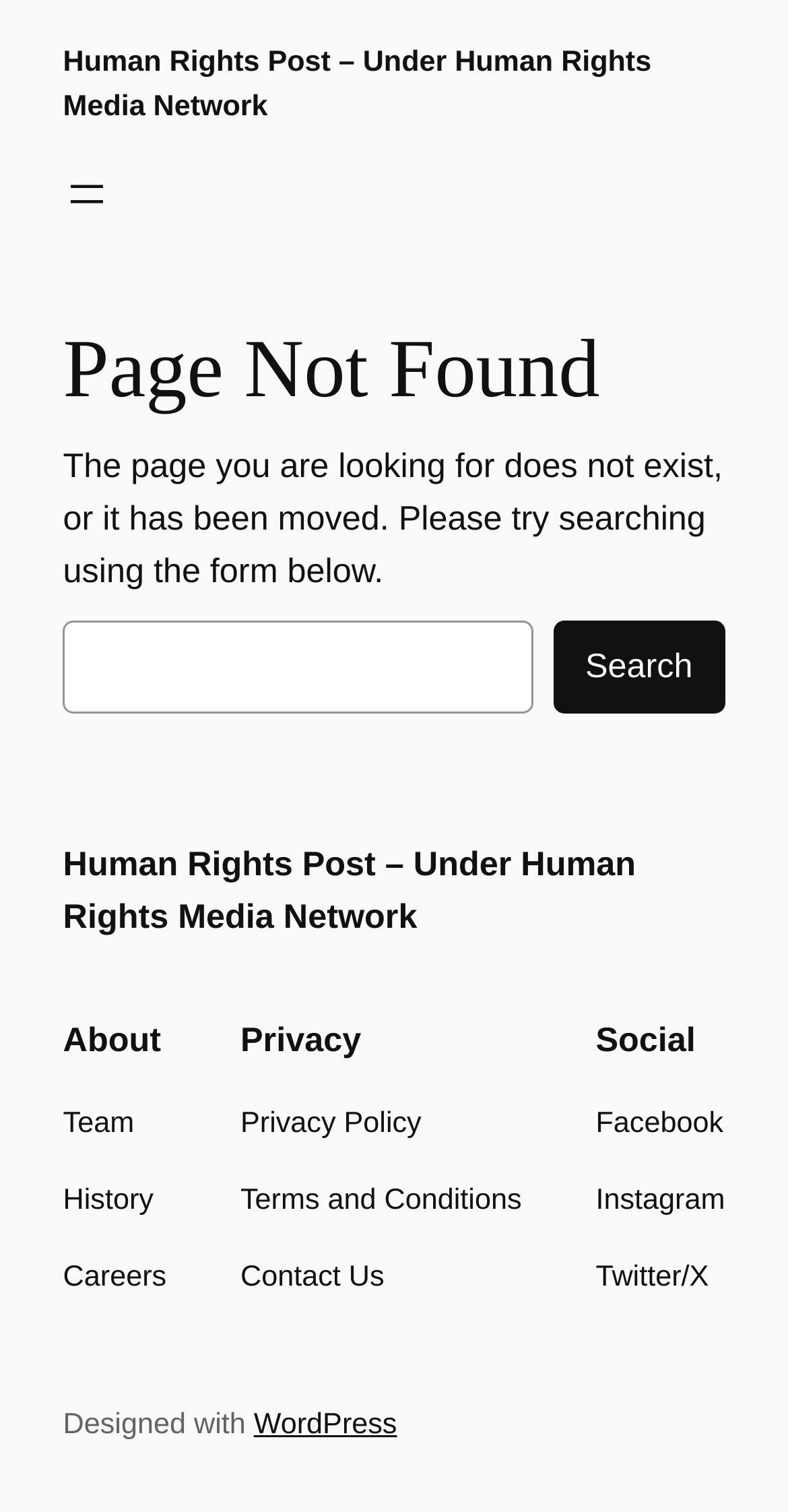What is the theme of the content on this website?
Based on the screenshot, answer the question with a single word or phrase.

Human Rights